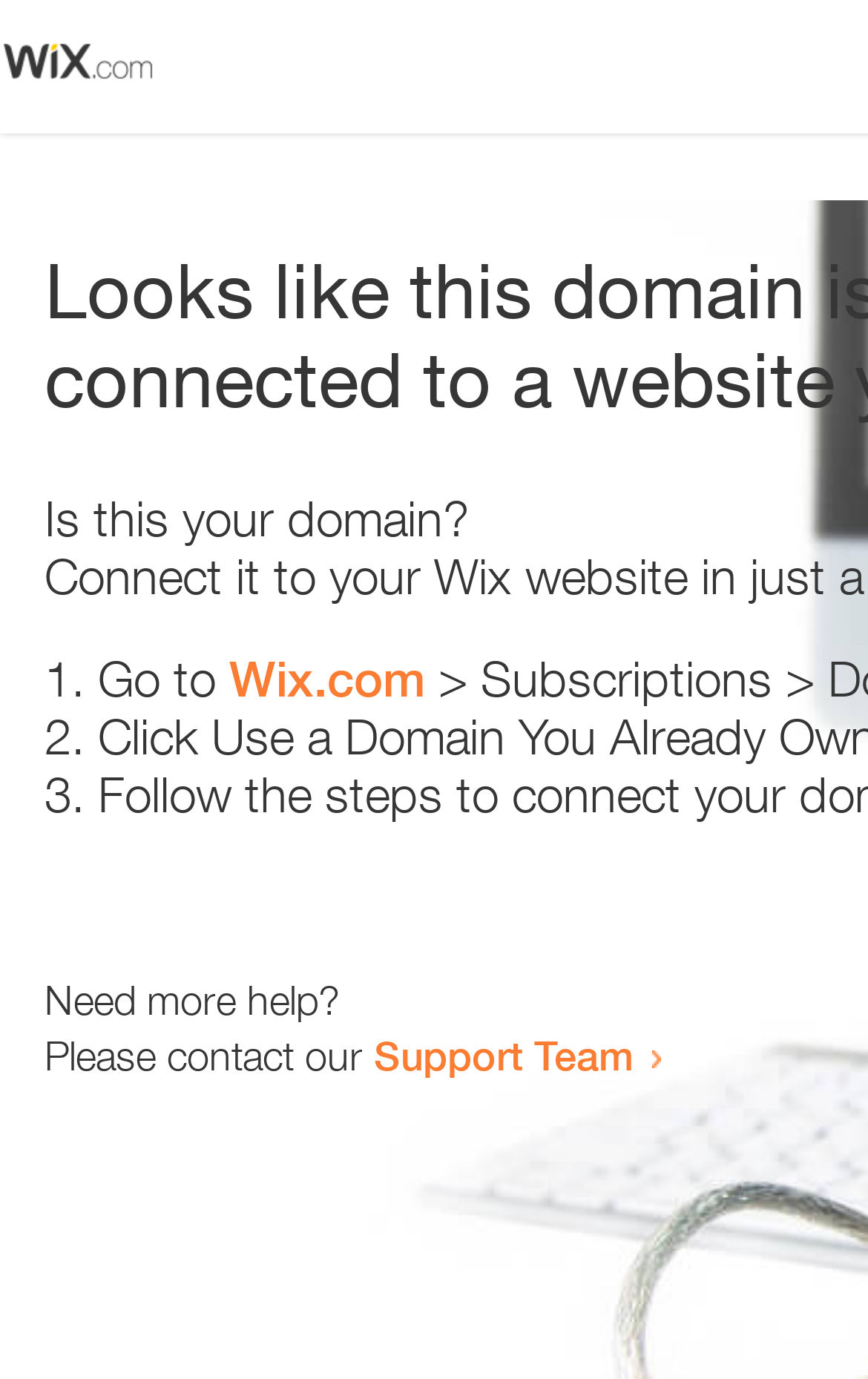Locate the UI element that matches the description Support Team in the webpage screenshot. Return the bounding box coordinates in the format (top-left x, top-left y, bottom-right x, bottom-right y), with values ranging from 0 to 1.

[0.431, 0.747, 0.731, 0.783]